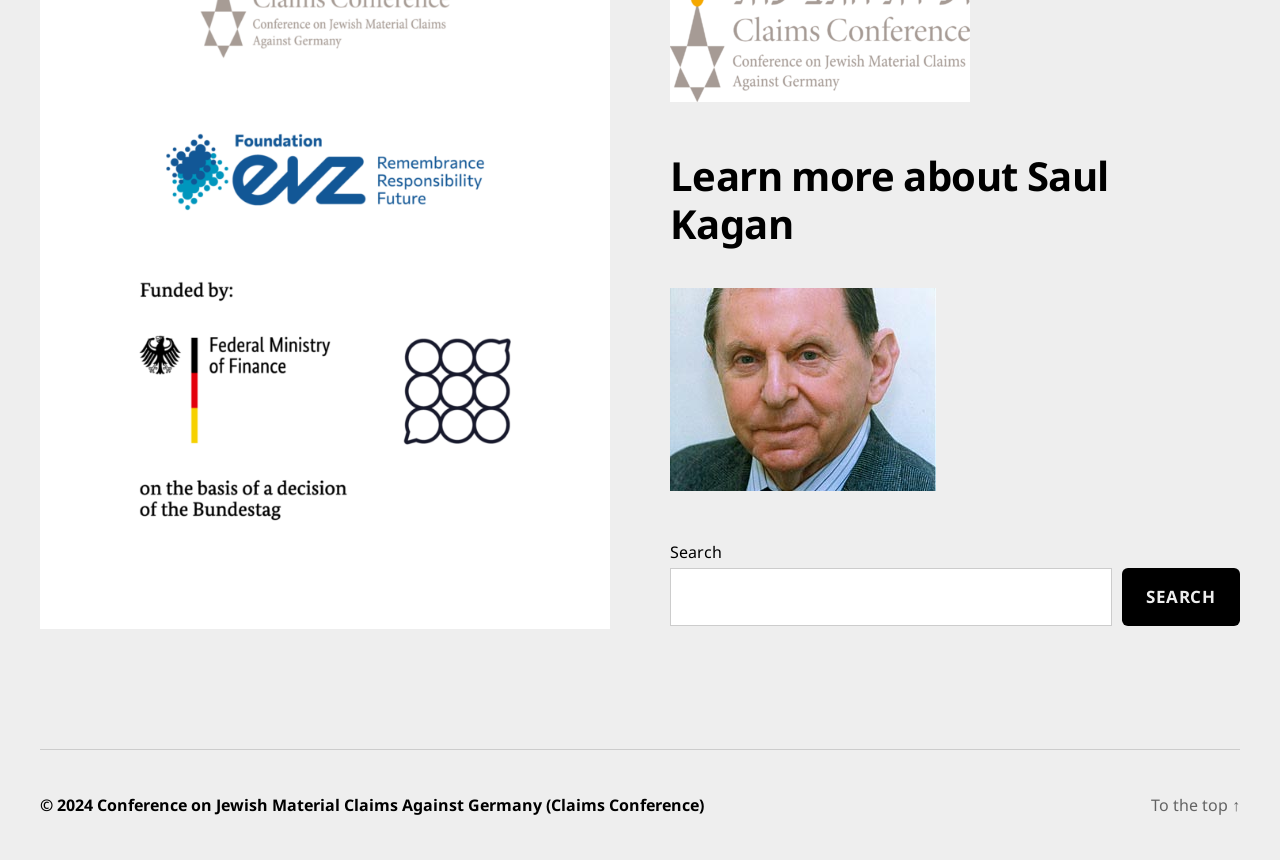Refer to the element description Search and identify the corresponding bounding box in the screenshot. Format the coordinates as (top-left x, top-left y, bottom-right x, bottom-right y) with values in the range of 0 to 1.

[0.876, 0.66, 0.969, 0.728]